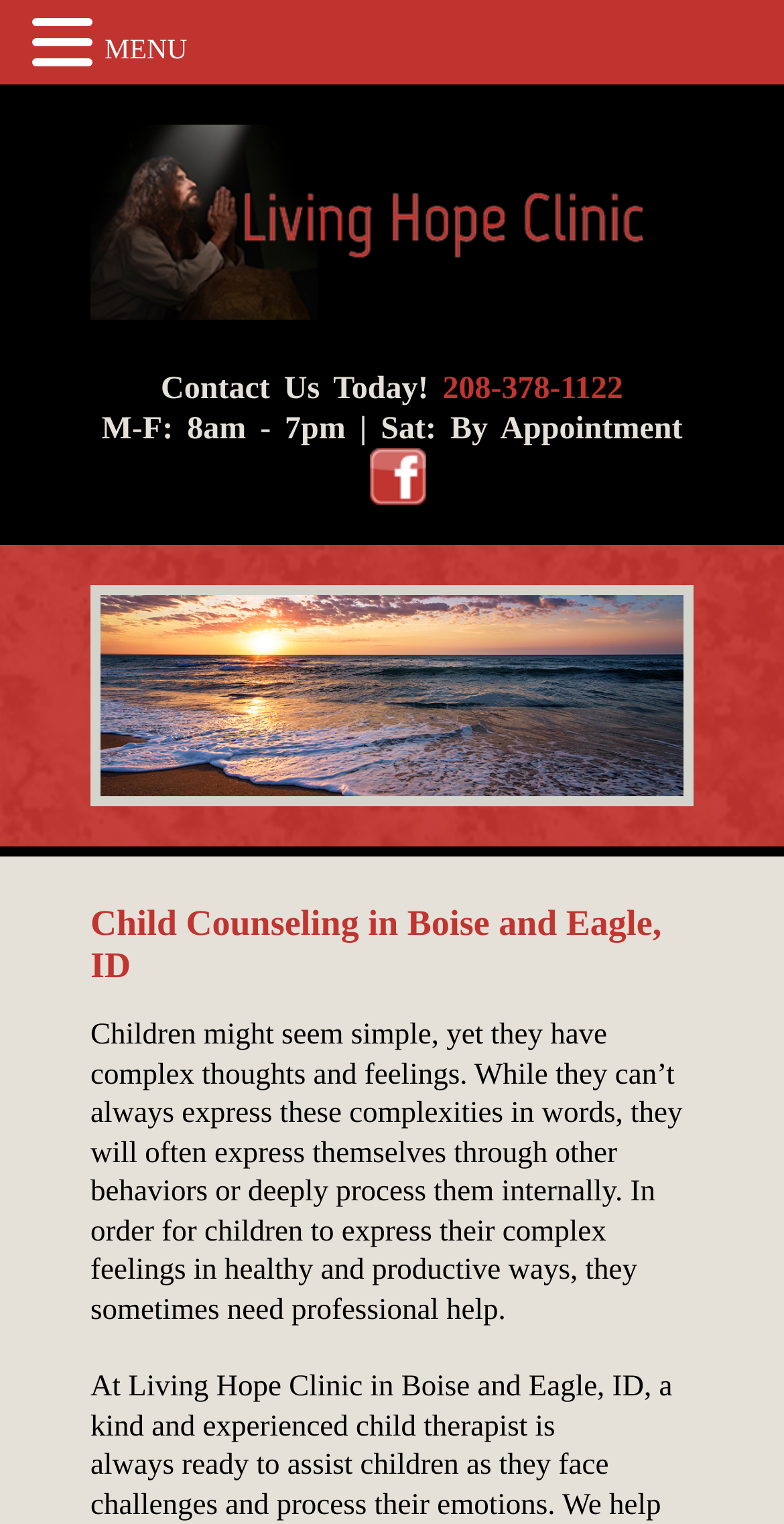Answer the question in a single word or phrase:
What is the subtitle of the webpage?

Child Counseling in Boise and Eagle, ID